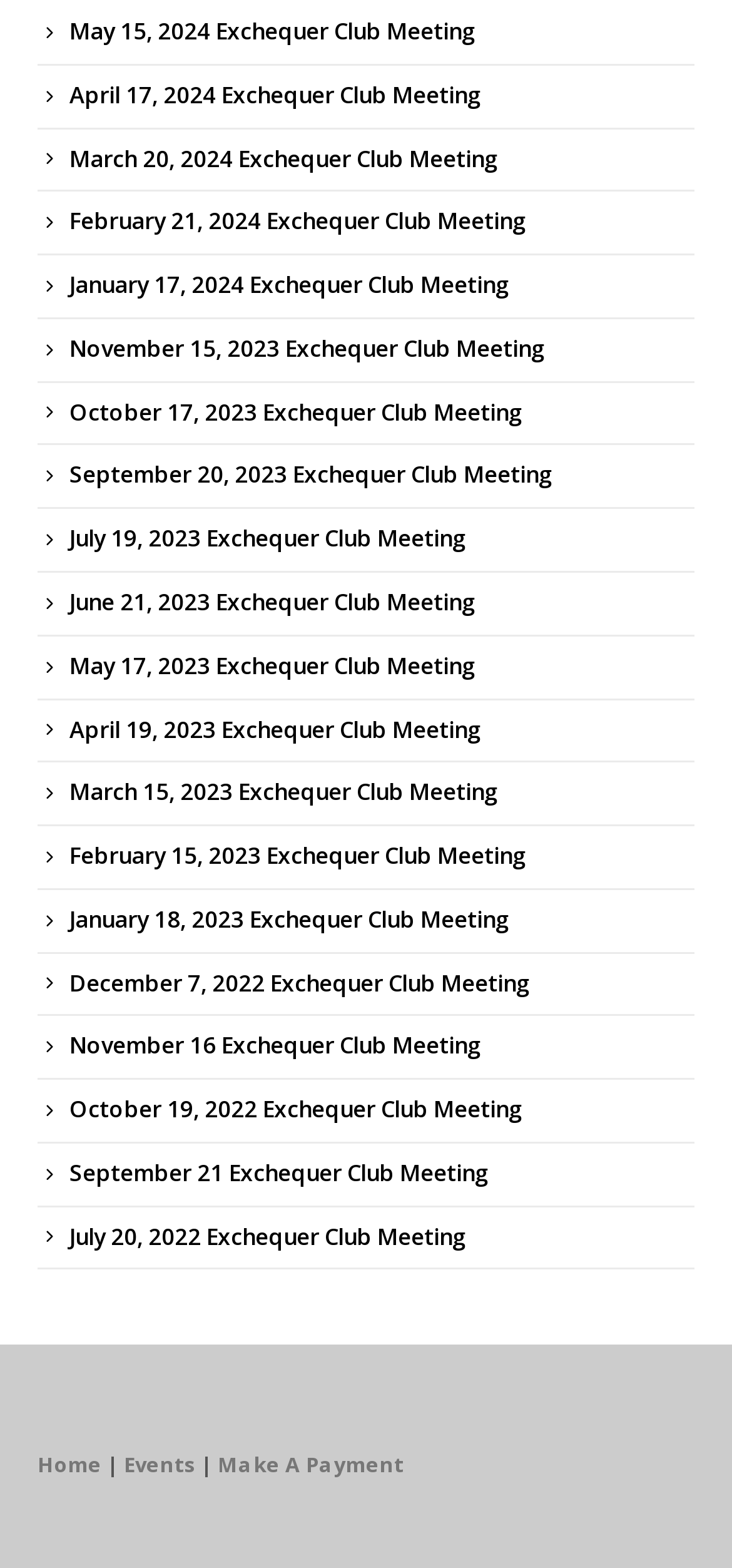Please identify the bounding box coordinates of the area that needs to be clicked to follow this instruction: "Make a payment".

[0.297, 0.925, 0.551, 0.943]